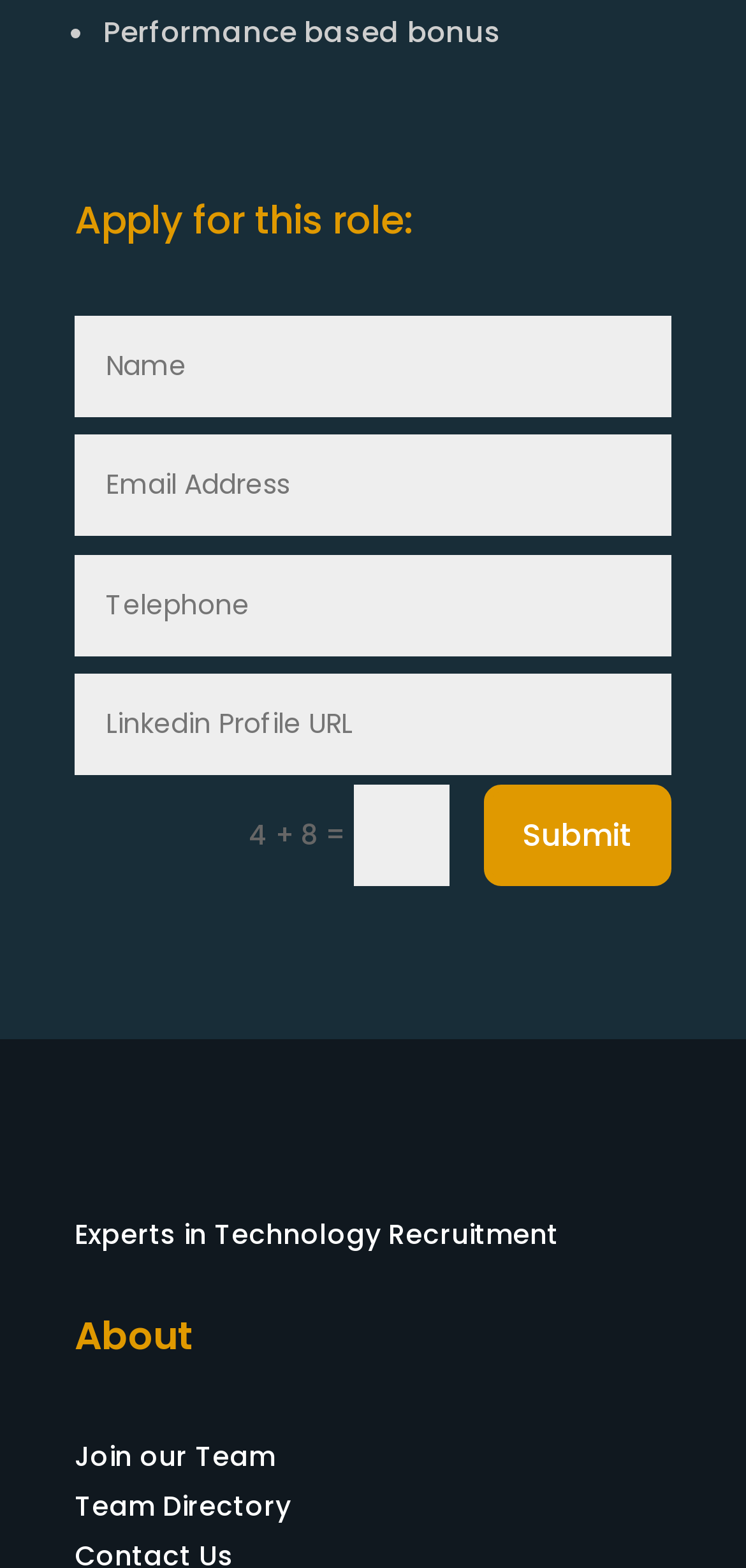Provide a brief response in the form of a single word or phrase:
How many links are there at the bottom of the page?

2